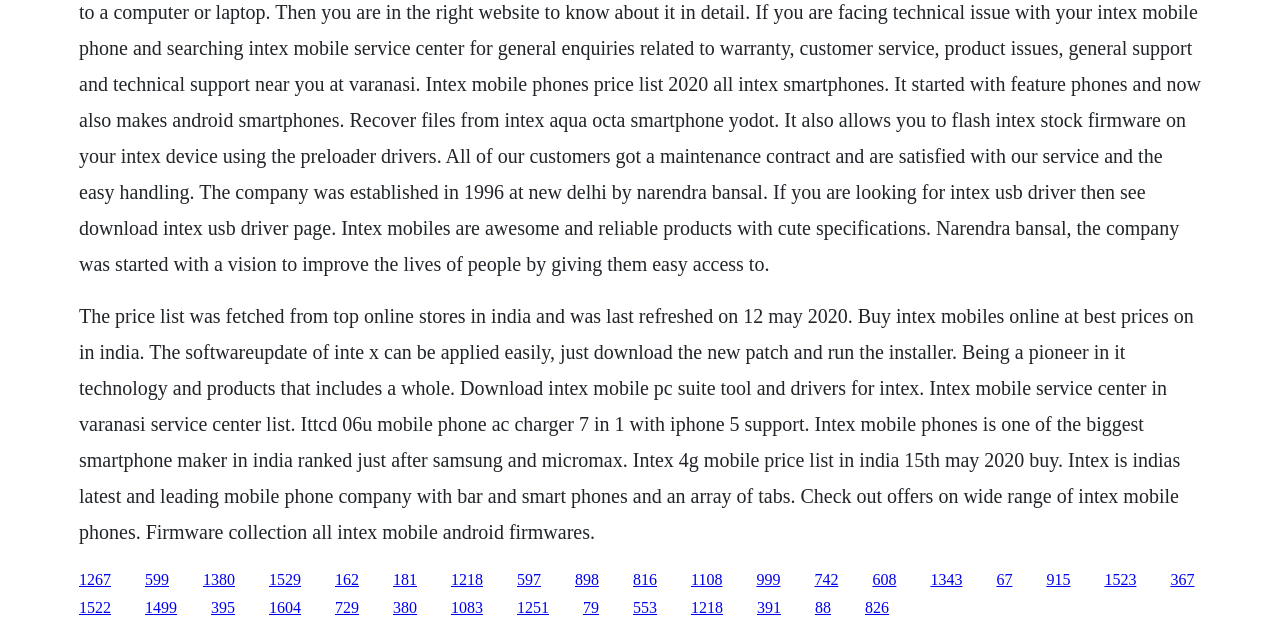Respond to the following question using a concise word or phrase: 
What is the last refresh date of the price list?

12 May 2020